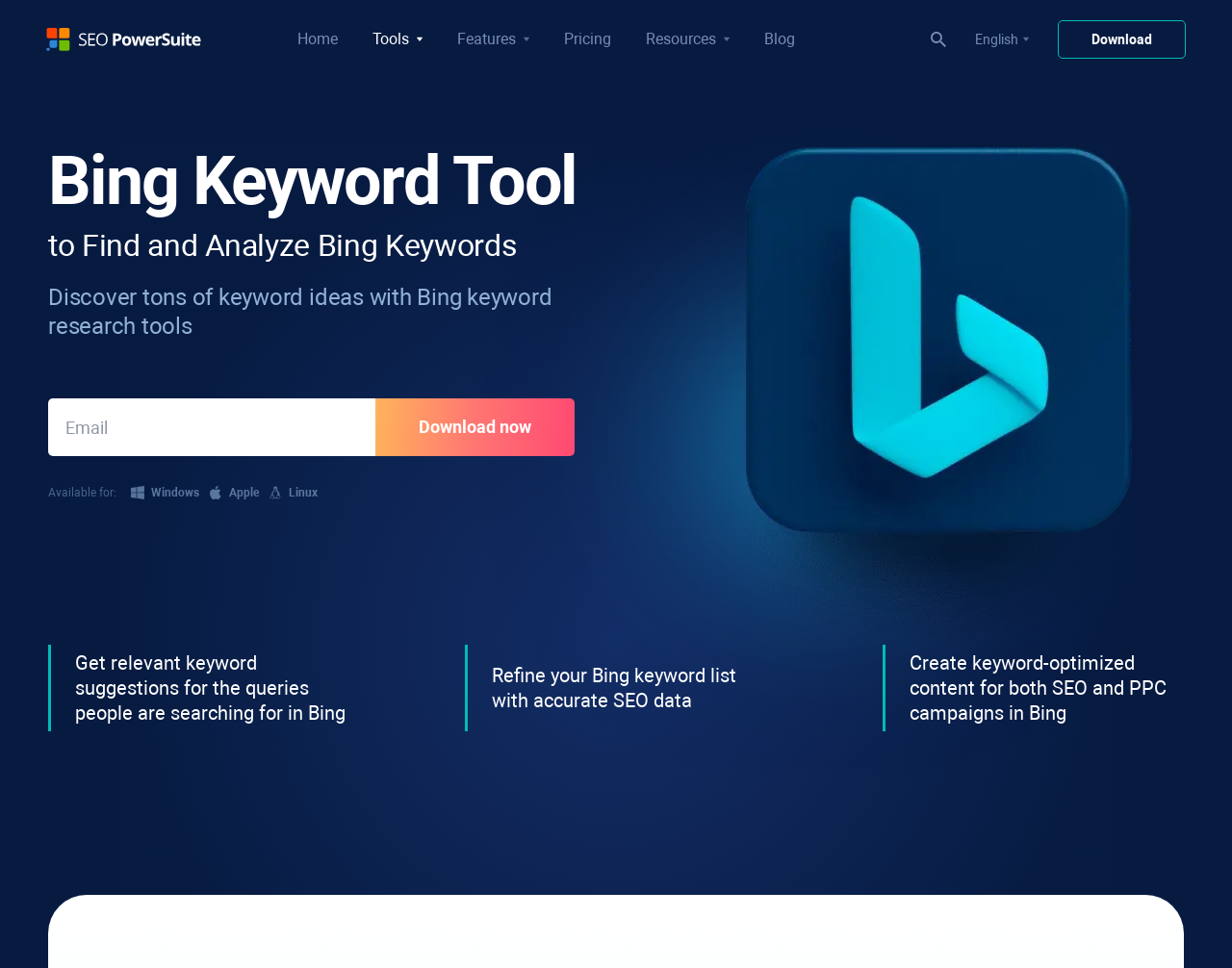What is the function of the 'Download now' button?
Please provide a comprehensive answer to the question based on the webpage screenshot.

The 'Download now' button is likely used to download the Bing Keyword Tool software, which can be installed on the user's device to access its features and functionality.